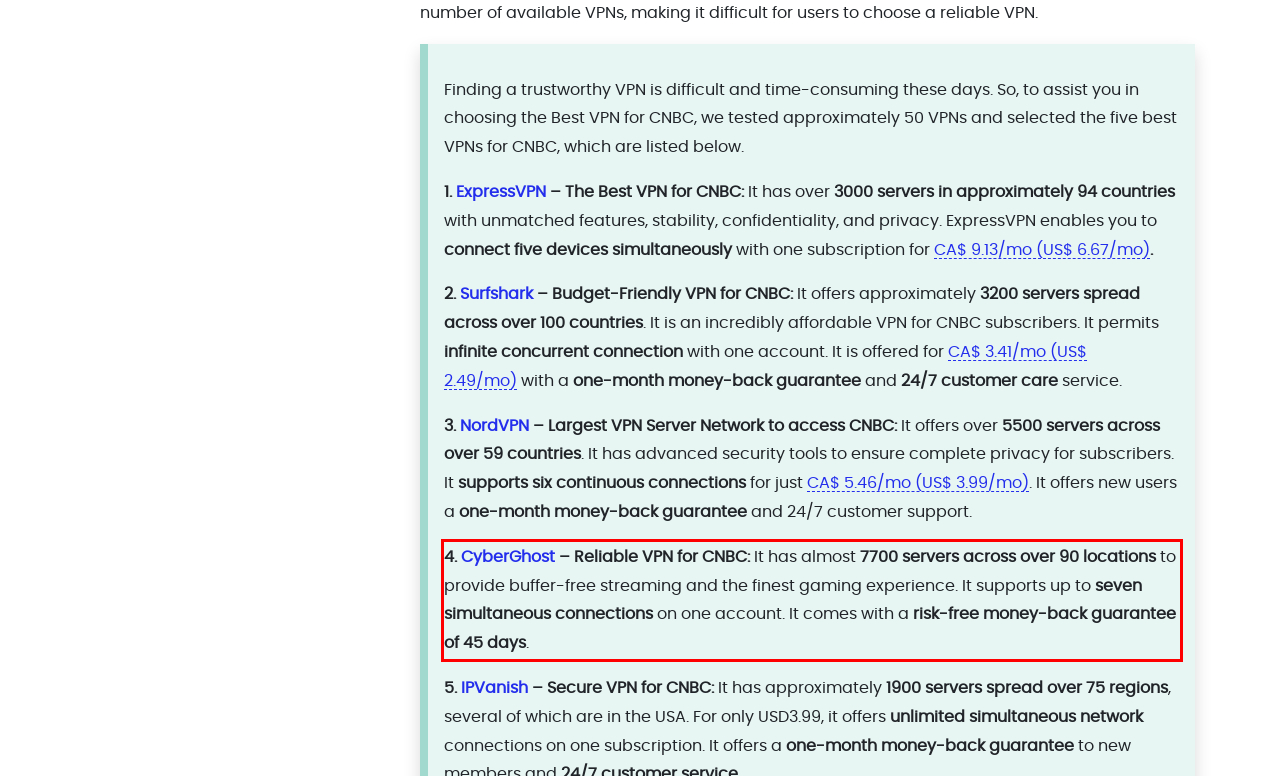There is a screenshot of a webpage with a red bounding box around a UI element. Please use OCR to extract the text within the red bounding box.

4. CyberGhost – Reliable VPN for CNBC: It has almost 7700 servers across over 90 locations to provide buffer-free streaming and the finest gaming experience. It supports up to seven simultaneous connections on one account. It comes with a risk-free money-back guarantee of 45 days.